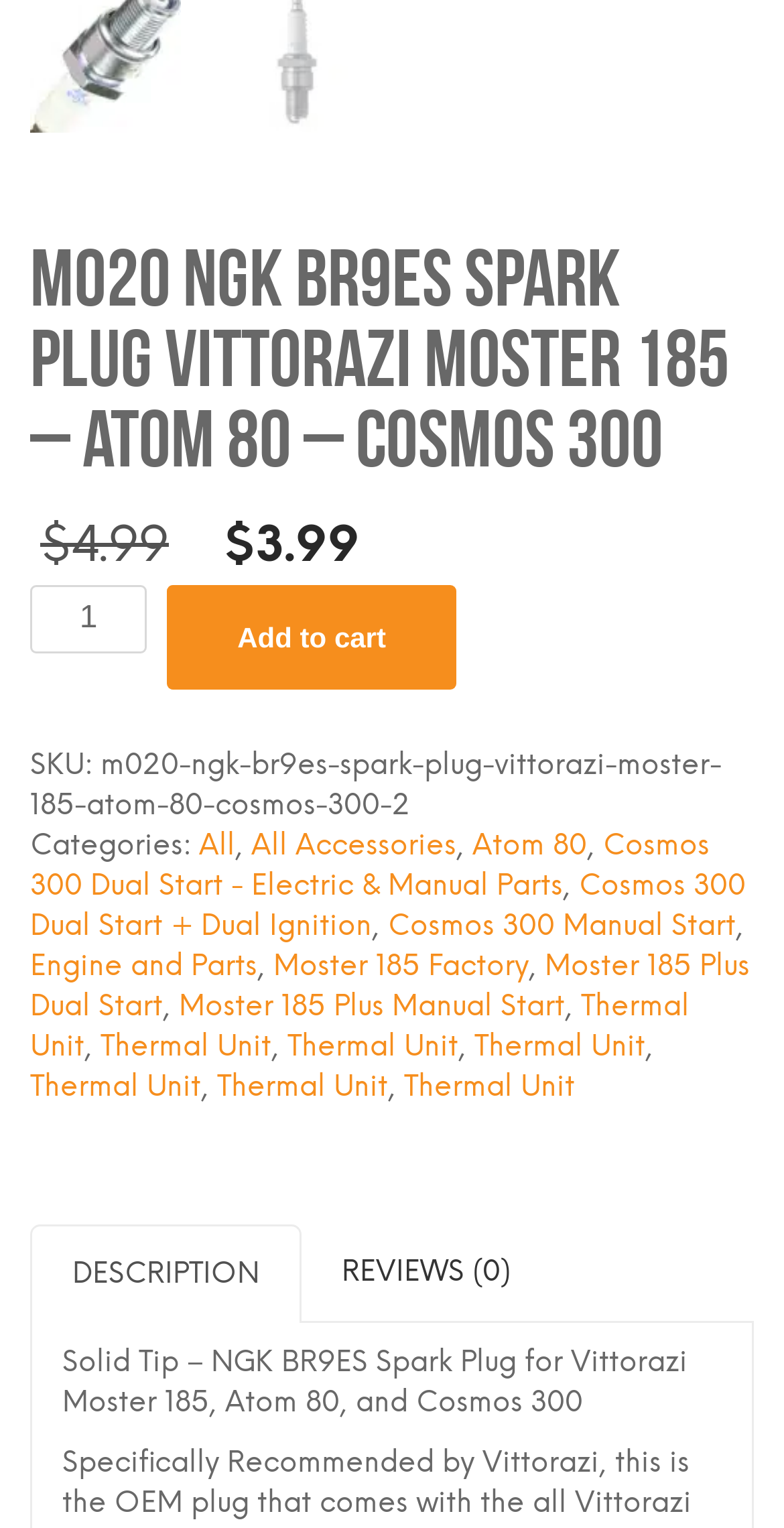Bounding box coordinates must be specified in the format (top-left x, top-left y, bottom-right x, bottom-right y). All values should be floating point numbers between 0 and 1. What are the bounding box coordinates of the UI element described as: Description

[0.038, 0.801, 0.385, 0.865]